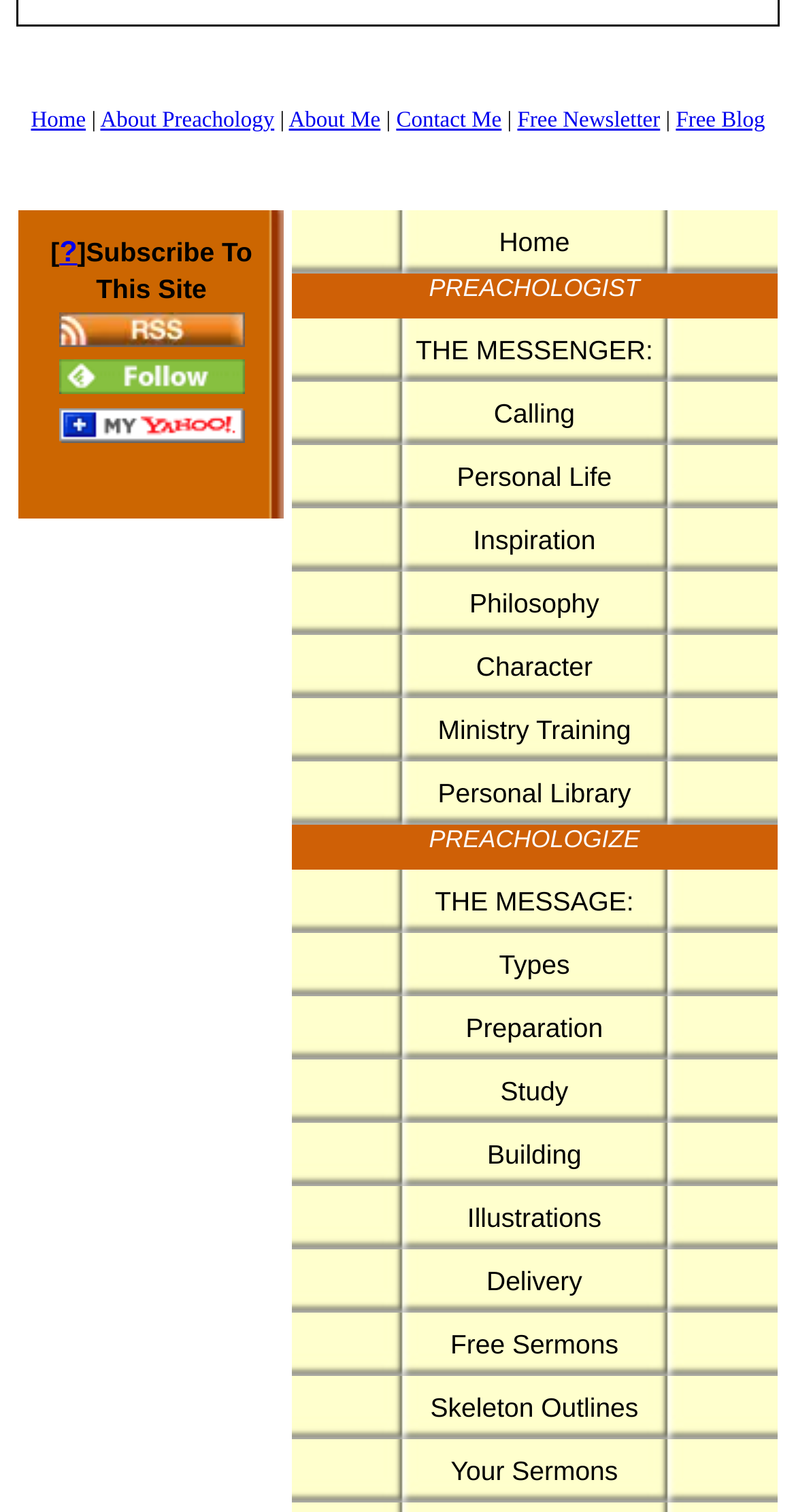Could you specify the bounding box coordinates for the clickable section to complete the following instruction: "Subscribe to this site"?

[0.097, 0.157, 0.317, 0.201]